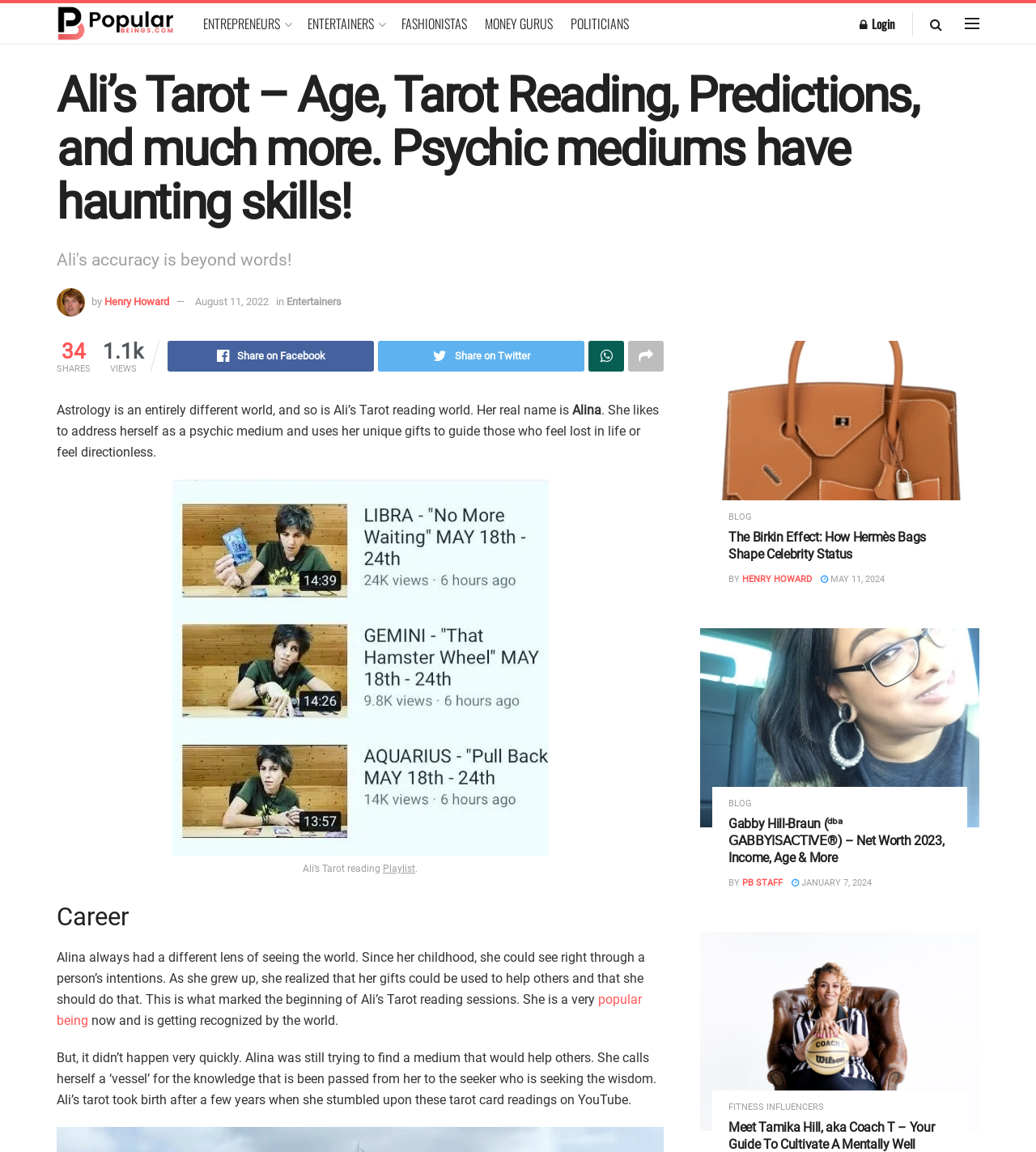How many shares does the article about Ali's Tarot have?
Based on the screenshot, provide a one-word or short-phrase response.

1.1k